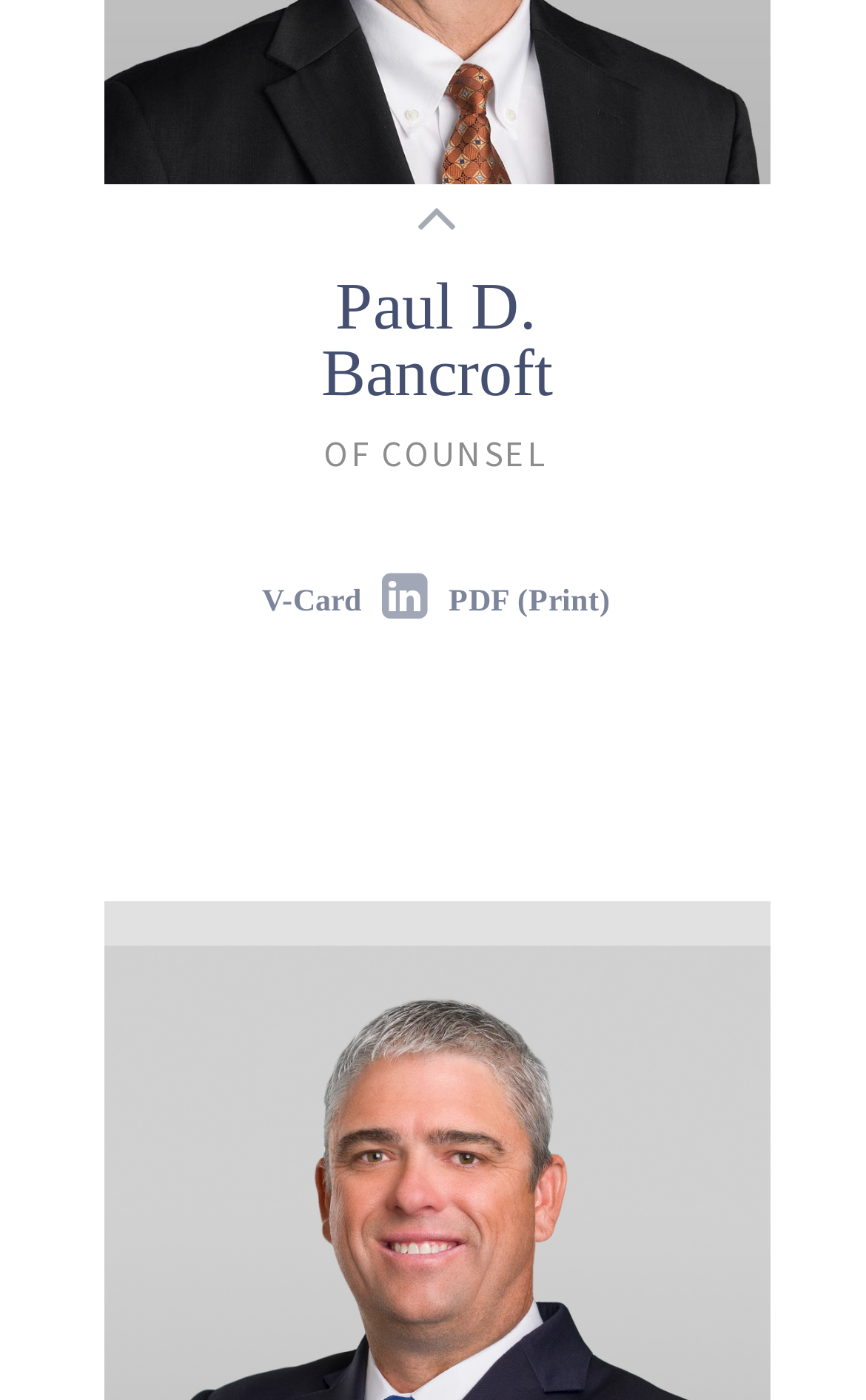Please identify the coordinates of the bounding box that should be clicked to fulfill this instruction: "download attorney's v-card".

[0.303, 0.417, 0.418, 0.441]